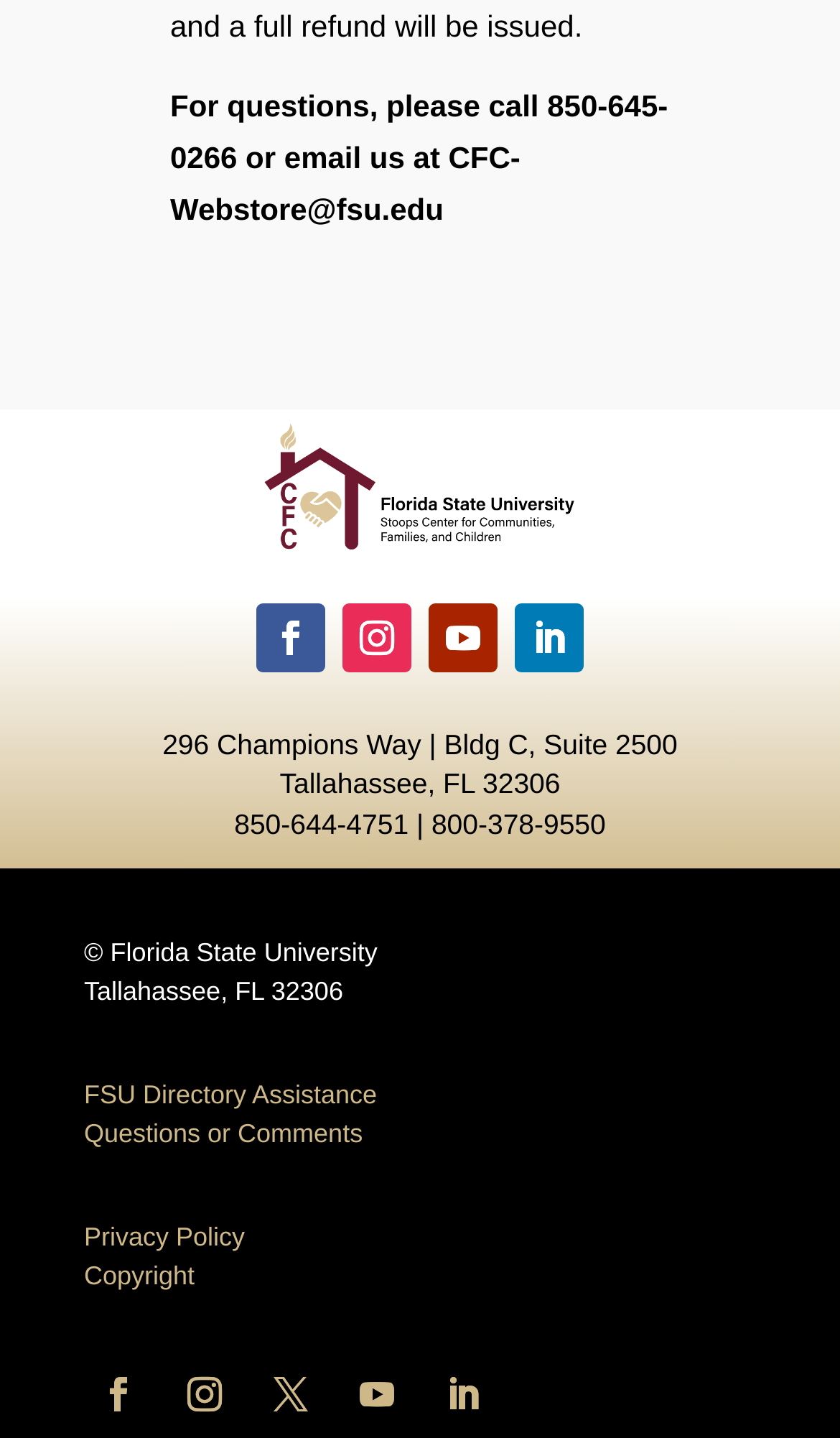Determine the bounding box coordinates of the area to click in order to meet this instruction: "view FSU directory assistance".

[0.1, 0.751, 0.449, 0.771]